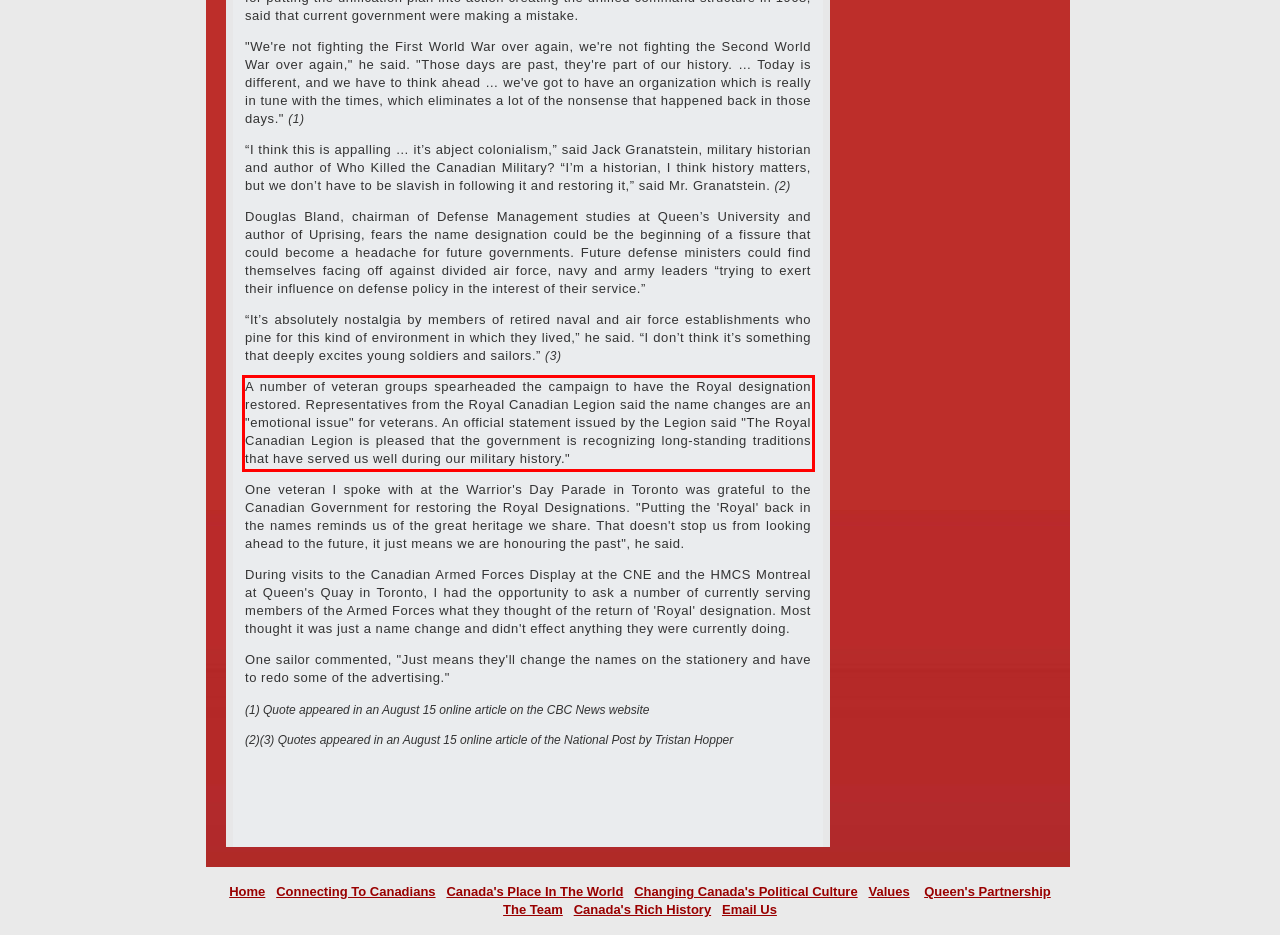Please identify the text within the red rectangular bounding box in the provided webpage screenshot.

A number of veteran groups spearheaded the campaign to have the Royal designation restored. Representatives from the Royal Canadian Legion said the name changes are an "emotional issue" for veterans. An official statement issued by the Legion said "The Royal Canadian Legion is pleased that the government is recognizing long-standing traditions that have served us well during our military history."